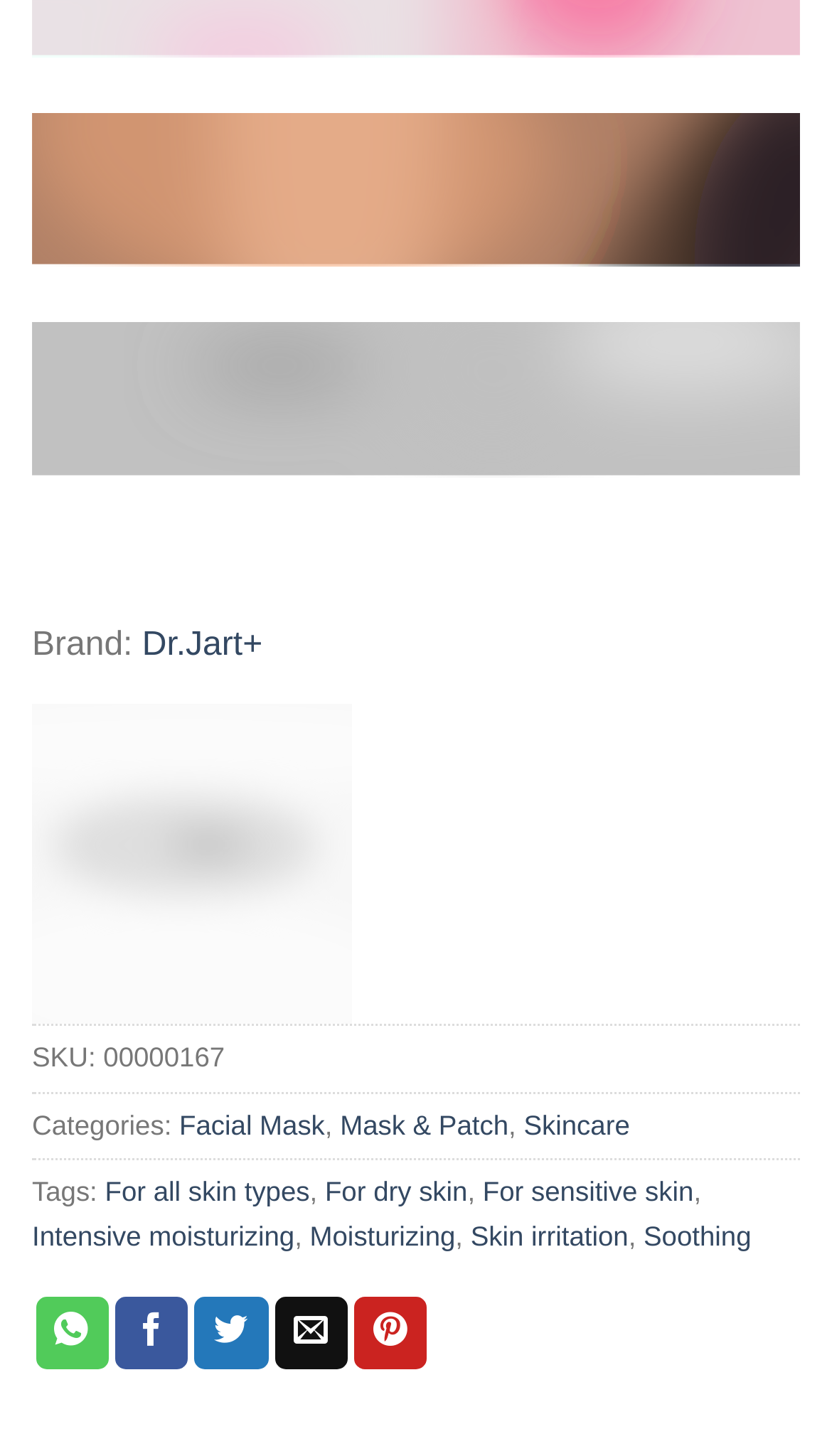Identify the bounding box coordinates for the element you need to click to achieve the following task: "Learn more about Intensive moisturizing". The coordinates must be four float values ranging from 0 to 1, formatted as [left, top, right, bottom].

[0.038, 0.837, 0.354, 0.859]